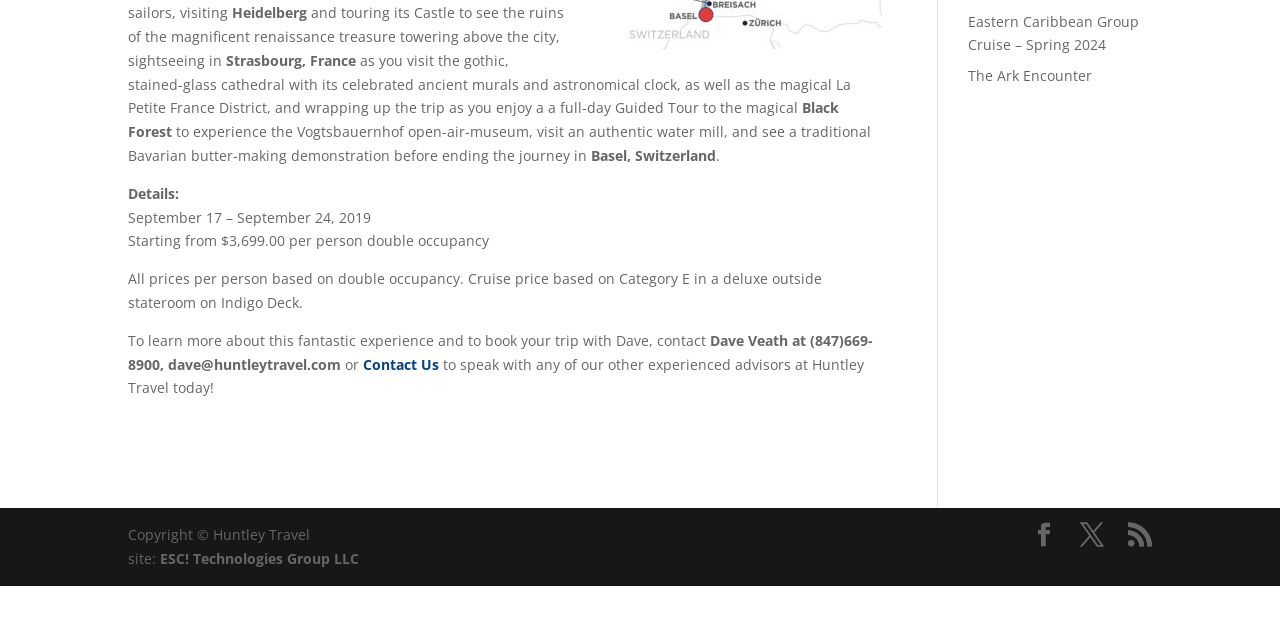Locate the UI element described as follows: "Facebook". Return the bounding box coordinates as four float numbers between 0 and 1 in the order [left, top, right, bottom].

[0.806, 0.817, 0.825, 0.856]